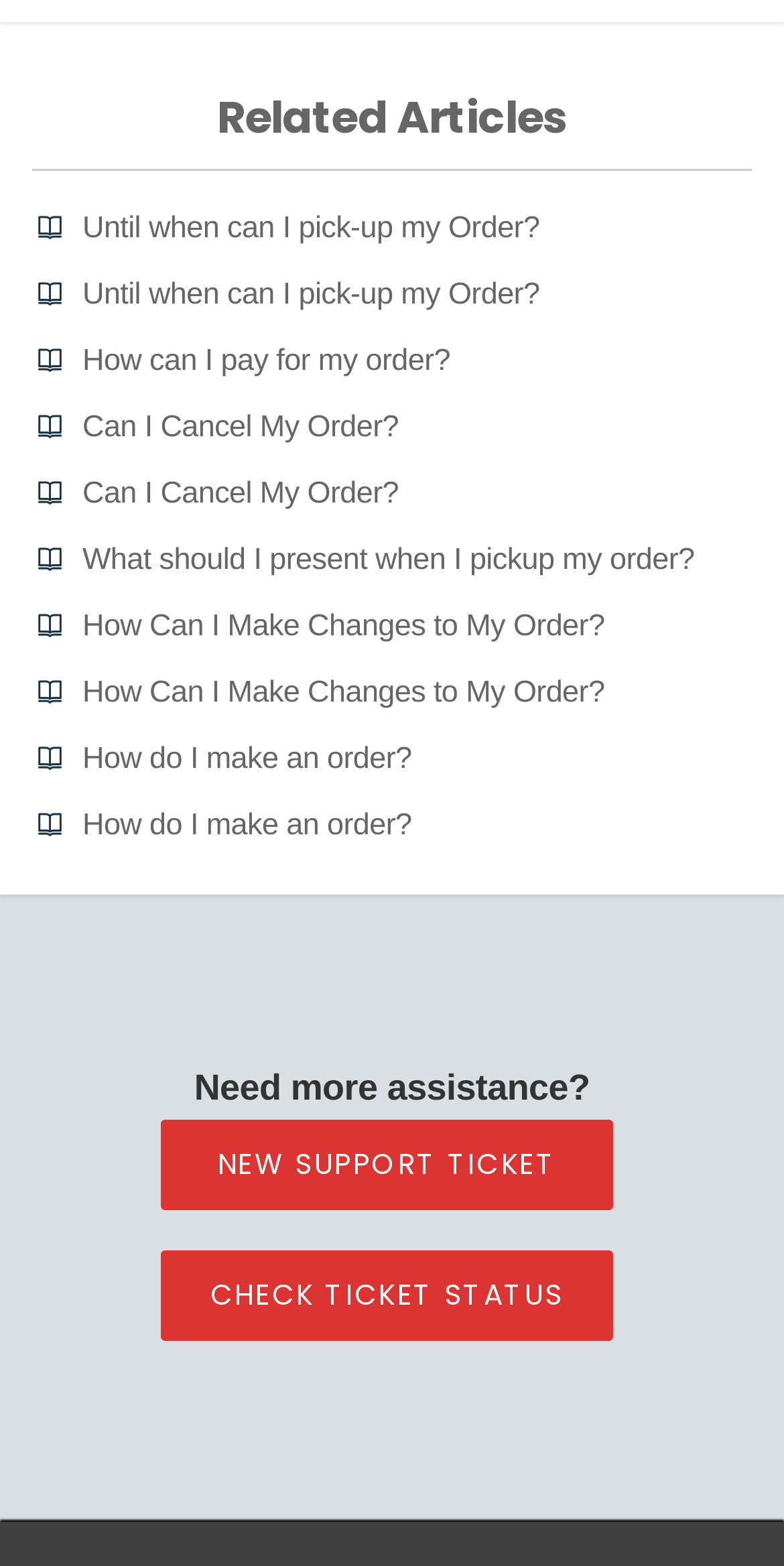Could you provide the bounding box coordinates for the portion of the screen to click to complete this instruction: "Read the Khmer Rouge Survivors story"?

None